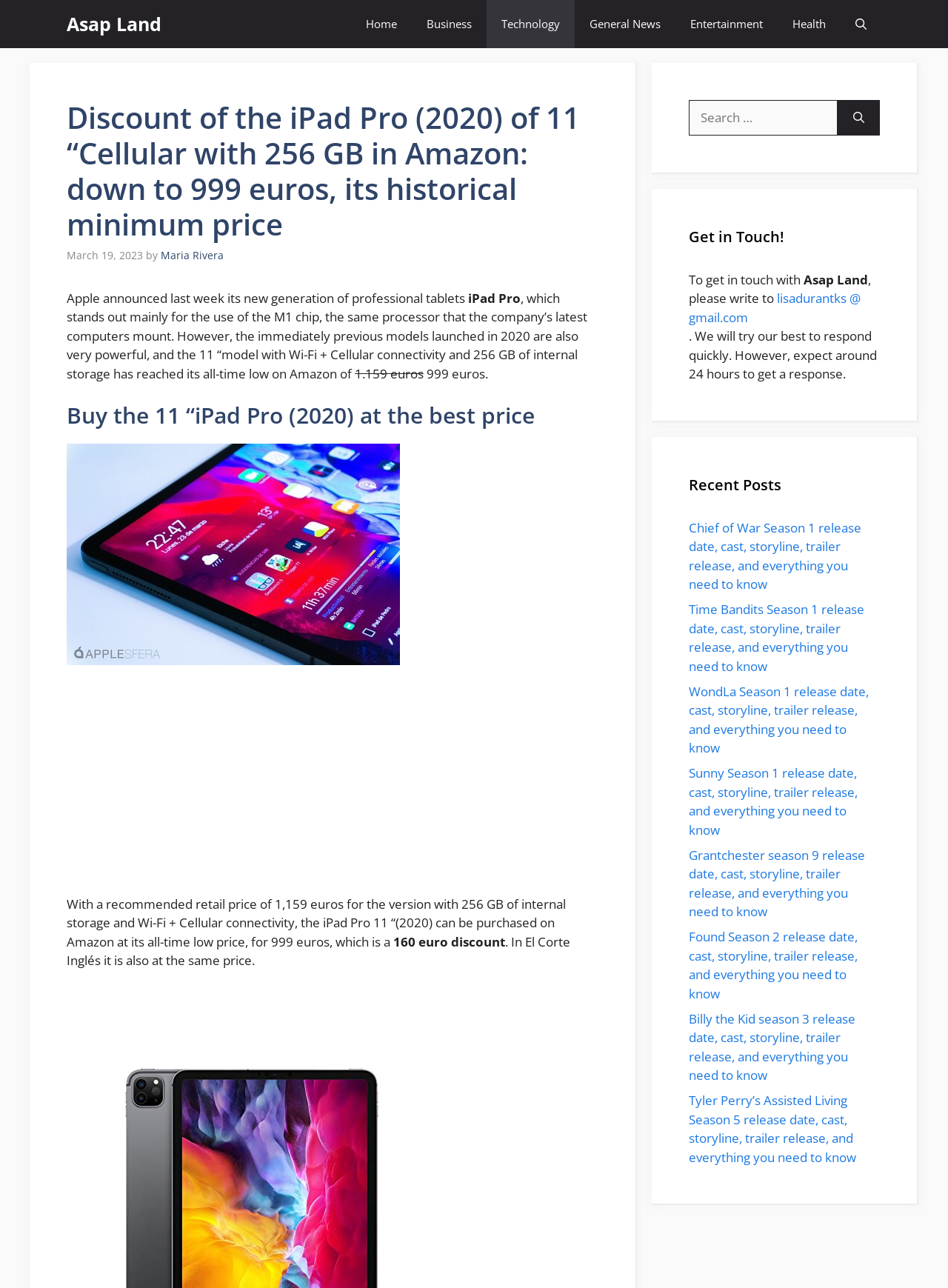Determine the bounding box coordinates for the element that should be clicked to follow this instruction: "Read the article by Maria Rivera". The coordinates should be given as four float numbers between 0 and 1, in the format [left, top, right, bottom].

[0.17, 0.193, 0.236, 0.204]